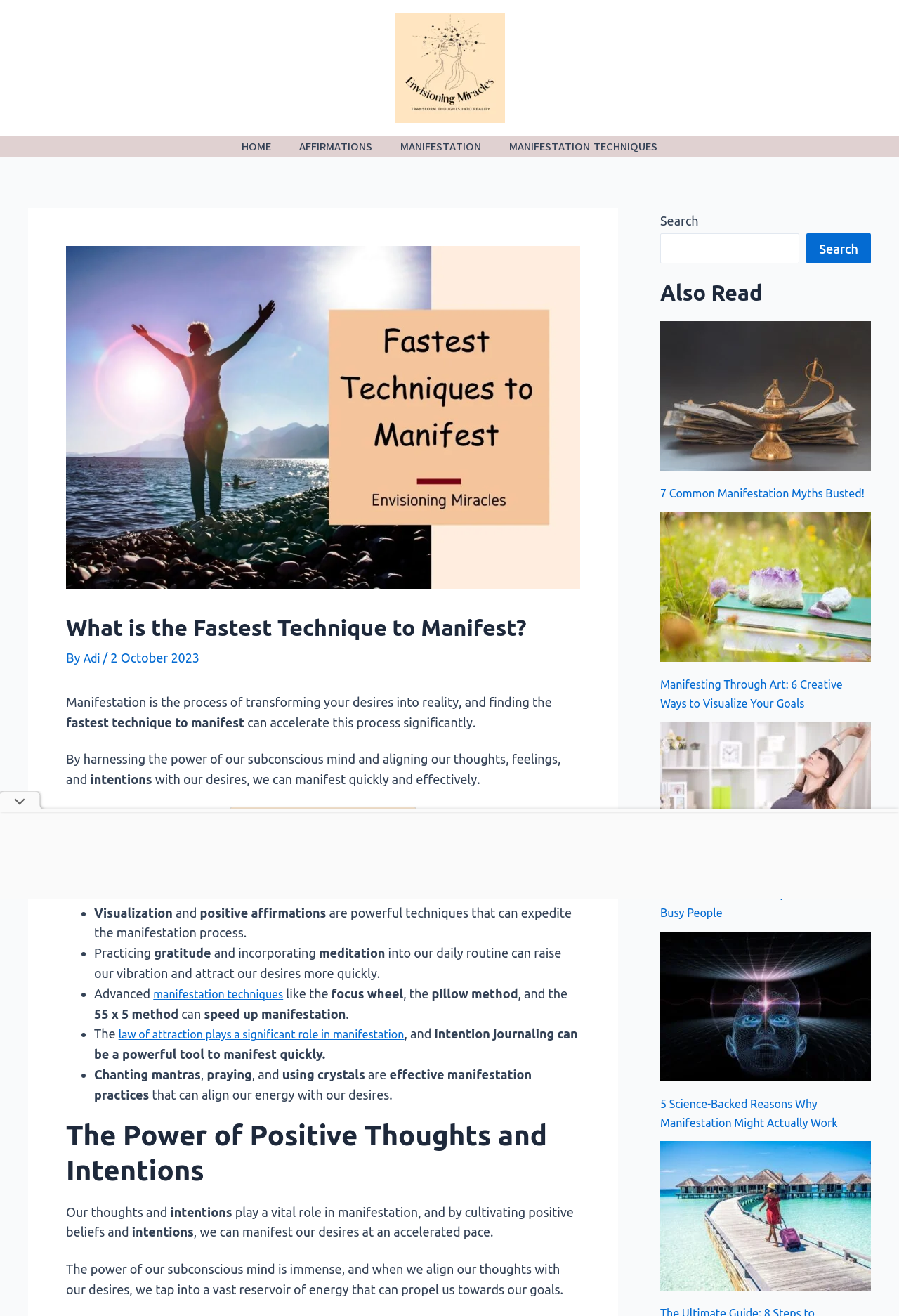Give an extensive and precise description of the webpage.

This webpage is about manifesting one's desires and exploring the fastest techniques to do so. At the top, there is a navigation bar with links to "HOME", "AFFIRMATIONS", "MANIFESTATION", and "MANIFESTATION TECHNIQUES". Below the navigation bar, there is a header section with a title "What is the Fastest Technique to Manifest?" and a subtitle "By Adi, 2 October 2023".

The main content of the webpage is divided into sections. The first section discusses the process of manifestation, explaining that it involves transforming desires into reality and finding the fastest technique to do so. This section also highlights the importance of harnessing the power of the subconscious mind and aligning thoughts, feelings, and intentions with desires.

The next section is titled "Key Takeaways" and presents a list of bullet points summarizing the main ideas. These takeaways include the use of visualization and positive affirmations, practicing gratitude and meditation, and utilizing advanced manifestation techniques like the focus wheel and the pillow method.

Following the key takeaways, there is a section titled "The Power of Positive Thoughts and Intentions" which emphasizes the importance of cultivating positive beliefs and intentions in the manifestation process.

On the right side of the webpage, there is a complementary section with a search bar and a heading "Also Read". Below the search bar, there are links to related articles, including "7 Common Manifestation Myths Busted!" and "Manifesting Through Art: 6 Creative Ways to Visualize Your Goals".

At the top-right corner of the webpage, there is a link to "Envisioning Miracles" with an accompanying image.